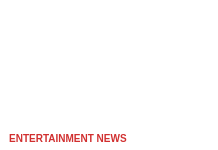Illustrate the image with a detailed and descriptive caption.

The image depicts an article headline related to Chris Evans, reflecting on the intense pressure he faced while portraying his iconic character, Captain America, in the Marvel Cinematic Universe. The text highlights that the expectations were "impossibly high" for his performance. This insight provides a glimpse into the challenges faced by actors in blockbuster roles, accentuated by the fervent fan expectations. The background is minimalistic and professional, underscoring the focus on the entertainment news piece being presented.